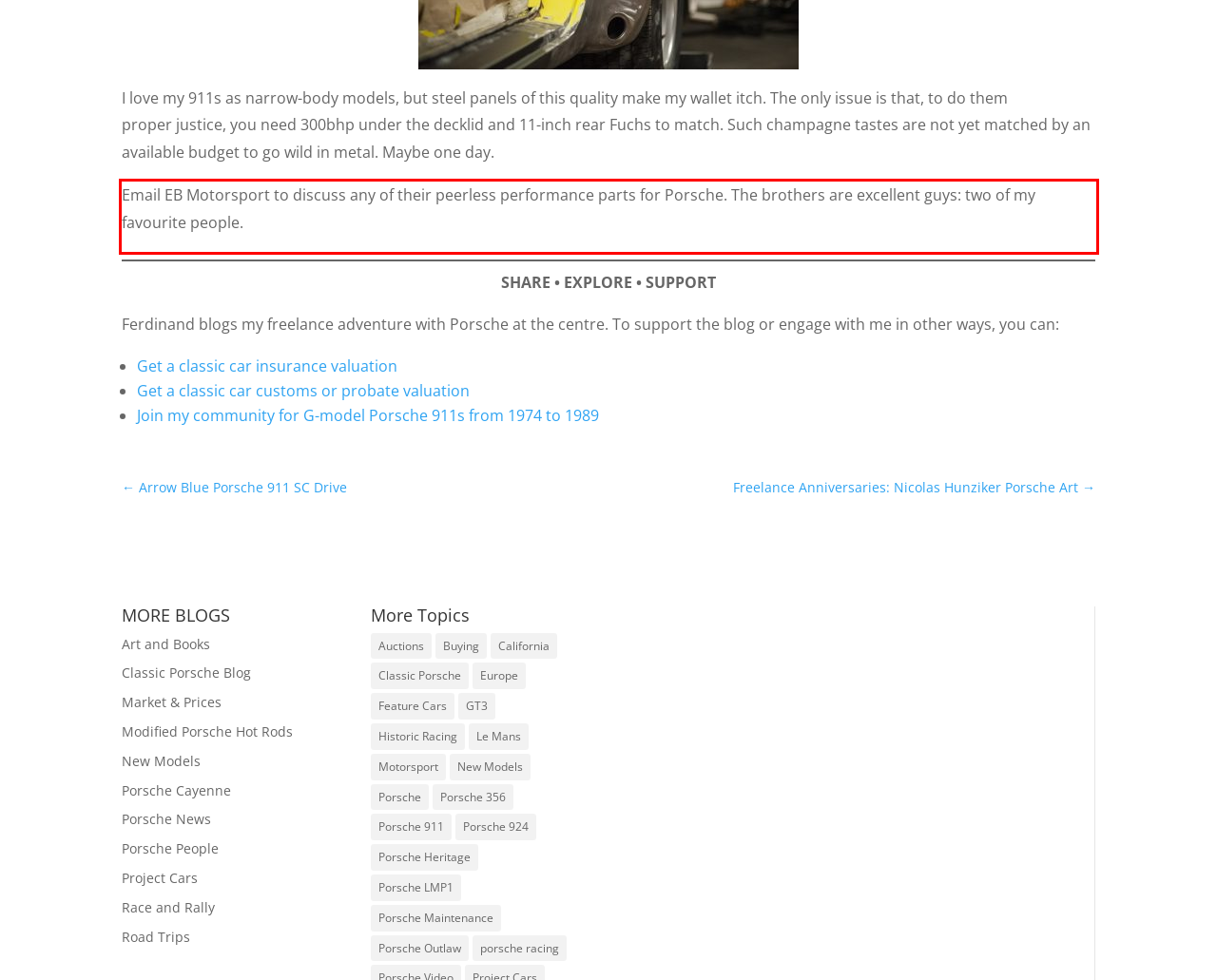The screenshot you have been given contains a UI element surrounded by a red rectangle. Use OCR to read and extract the text inside this red rectangle.

Email EB Motorsport to discuss any of their peerless performance parts for Porsche. The brothers are excellent guys: two of my favourite people.